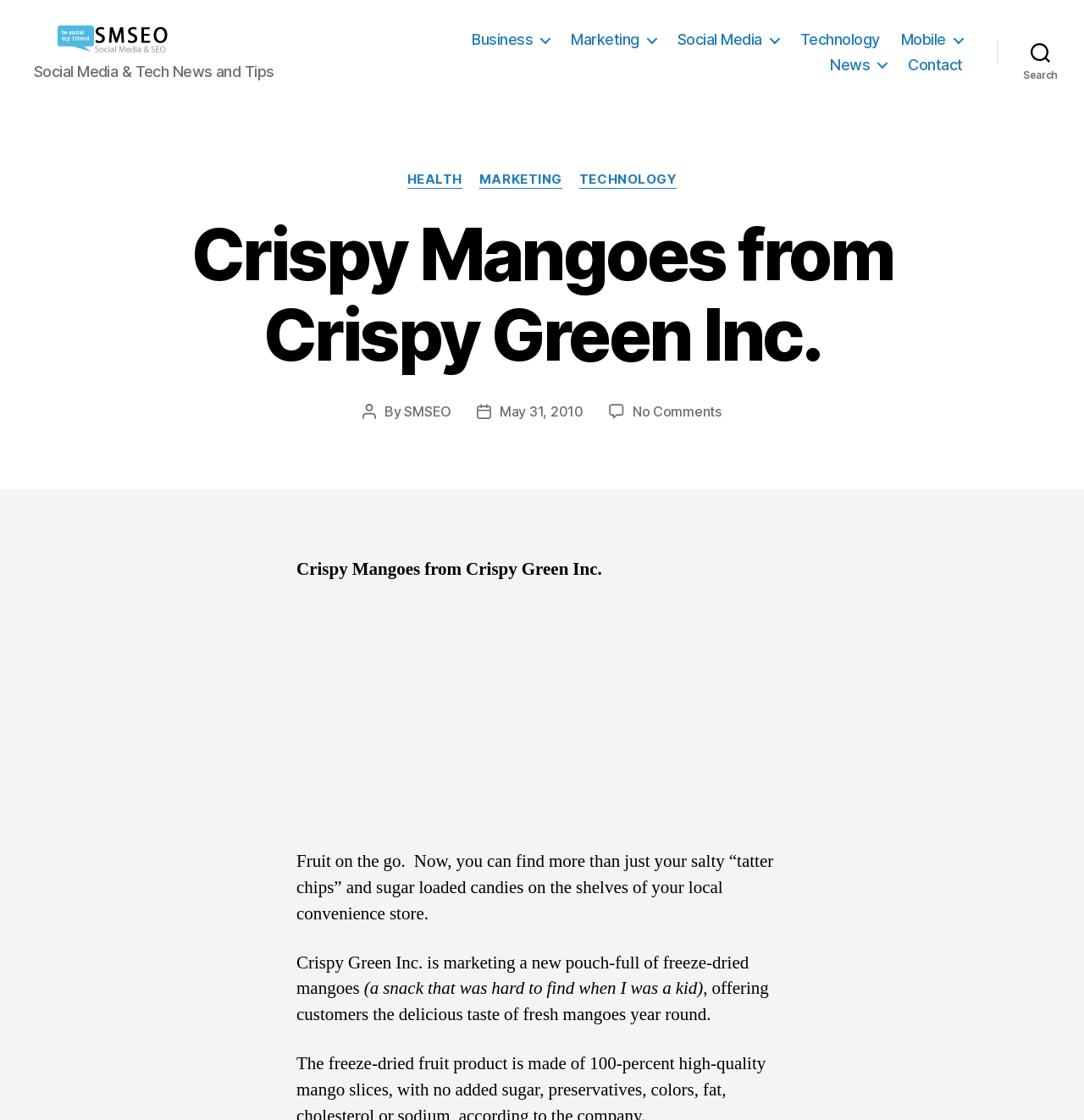Find the bounding box coordinates for the area that must be clicked to perform this action: "Contact the website owner".

[0.838, 0.05, 0.888, 0.066]